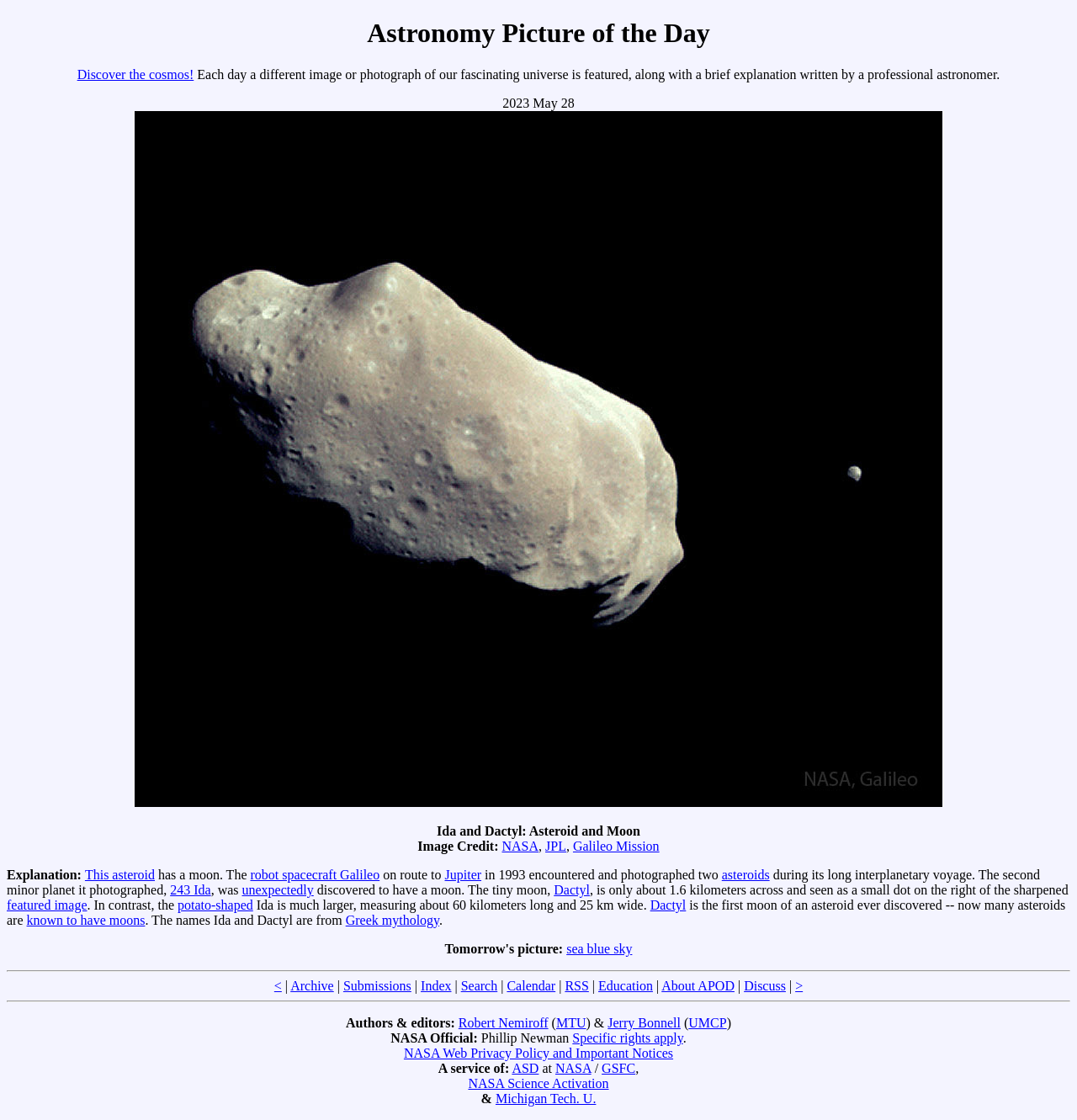What is the name of the asteroid with a moon?
Using the information from the image, provide a comprehensive answer to the question.

The question is asking about the name of the asteroid that has a moon. From the webpage, we can see that the asteroid with a moon is Ida, which is mentioned in the text '243 Ida' and also in the sentence 'The second minor planet it photographed, 243 Ida, was unexpectedly discovered to have a moon.'